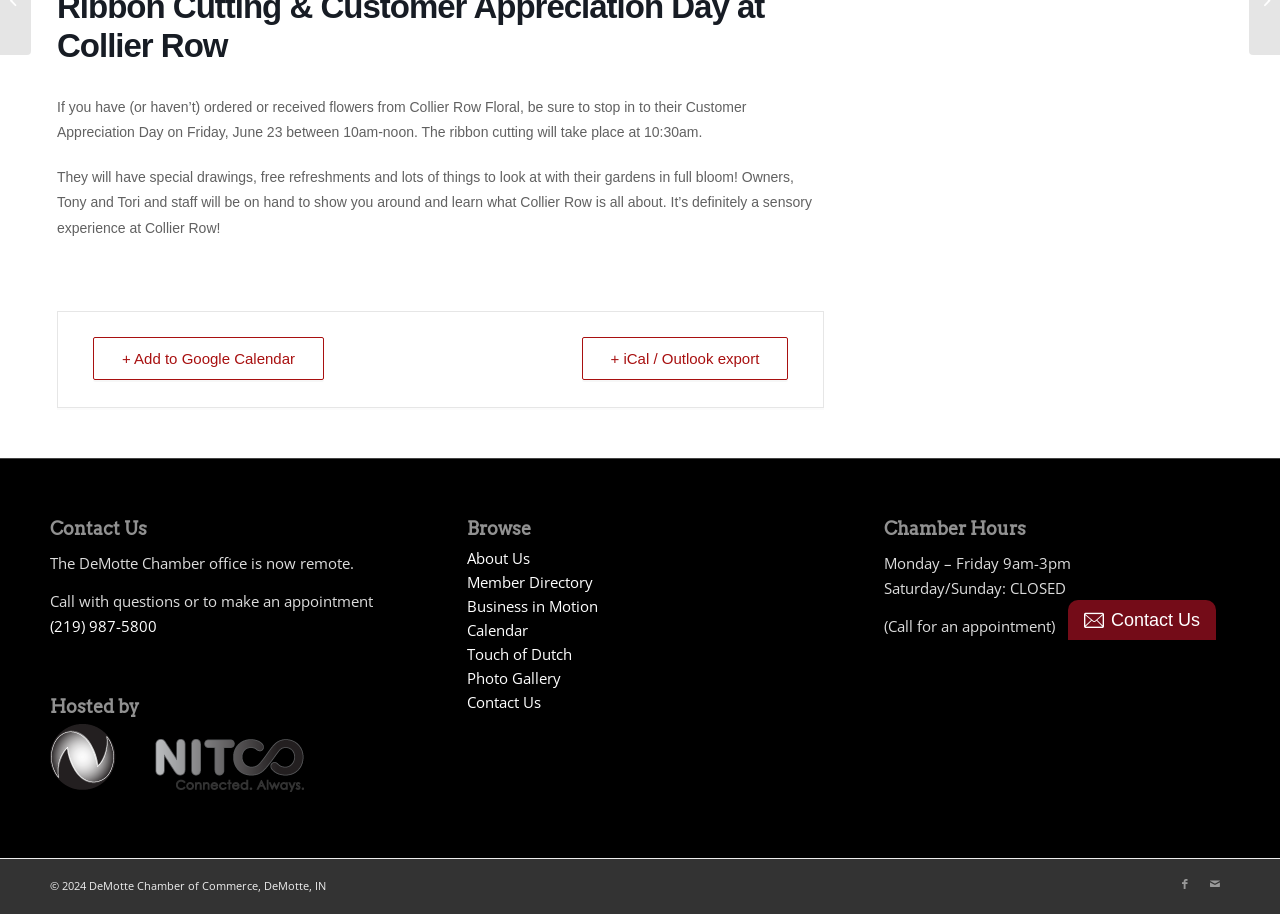Please determine the bounding box coordinates for the UI element described as: "artists".

None